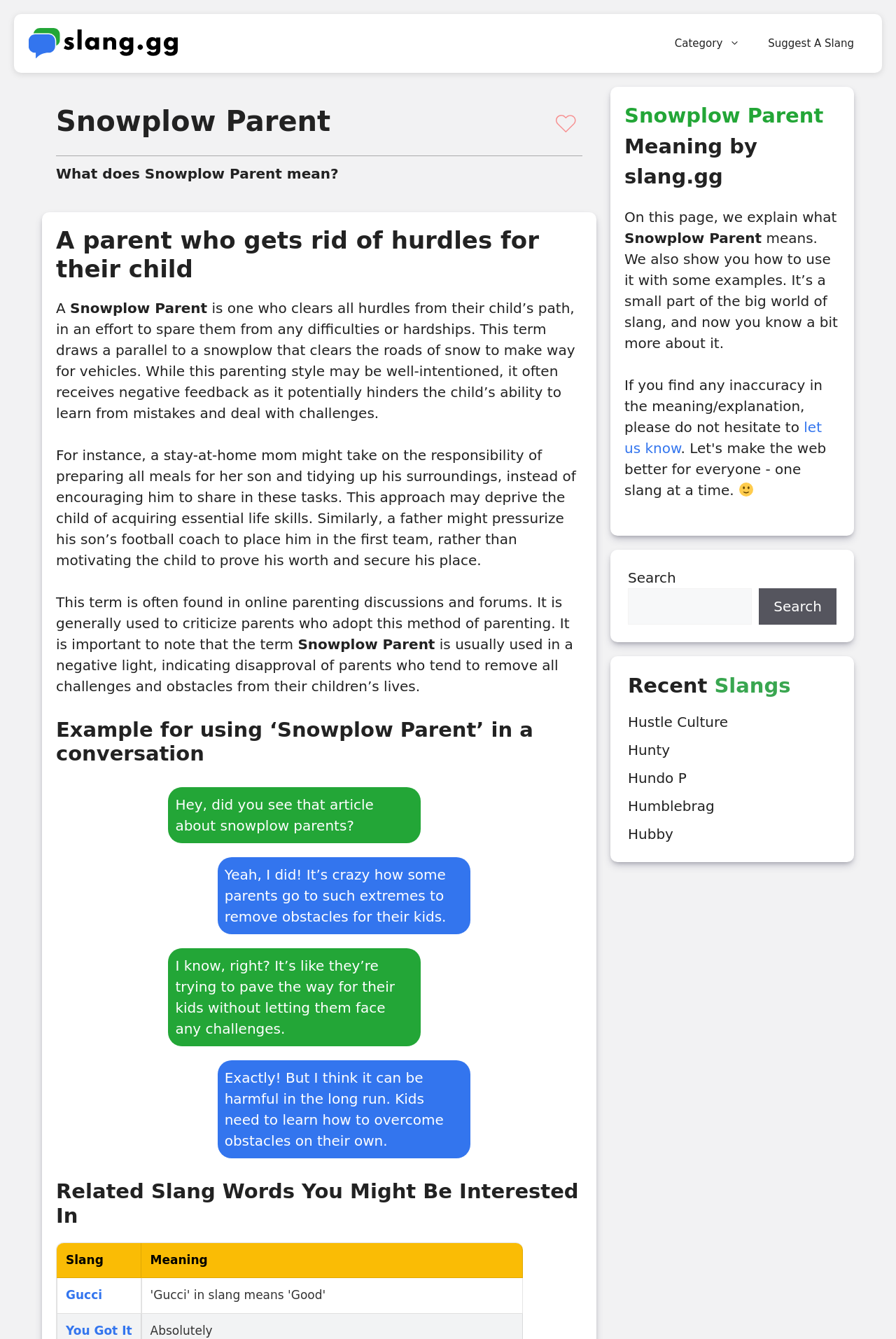Please mark the bounding box coordinates of the area that should be clicked to carry out the instruction: "Check the meaning of 'Gucci'".

[0.073, 0.962, 0.114, 0.972]